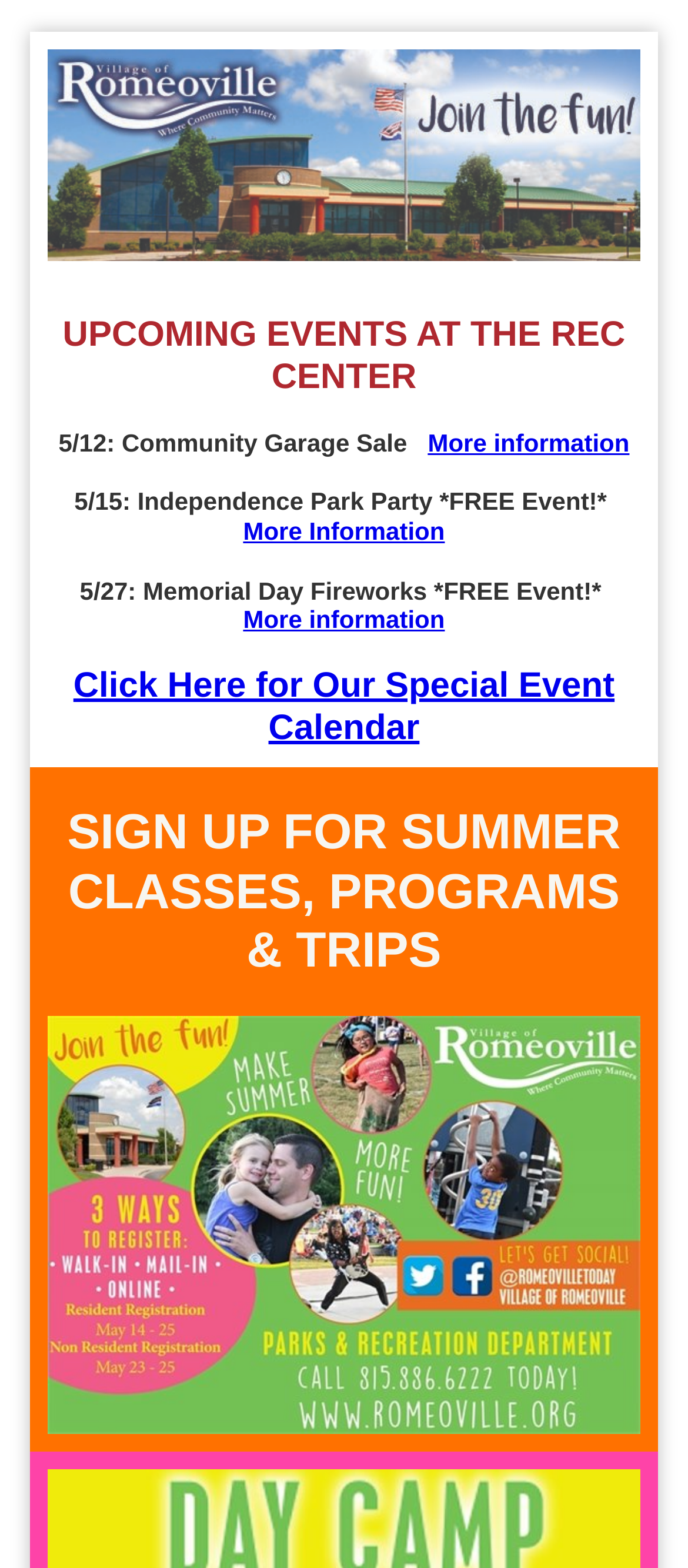Extract the bounding box coordinates for the UI element described by the text: "alt="summer is here"". The coordinates should be in the form of [left, top, right, bottom] with values between 0 and 1.

[0.07, 0.648, 0.93, 0.915]